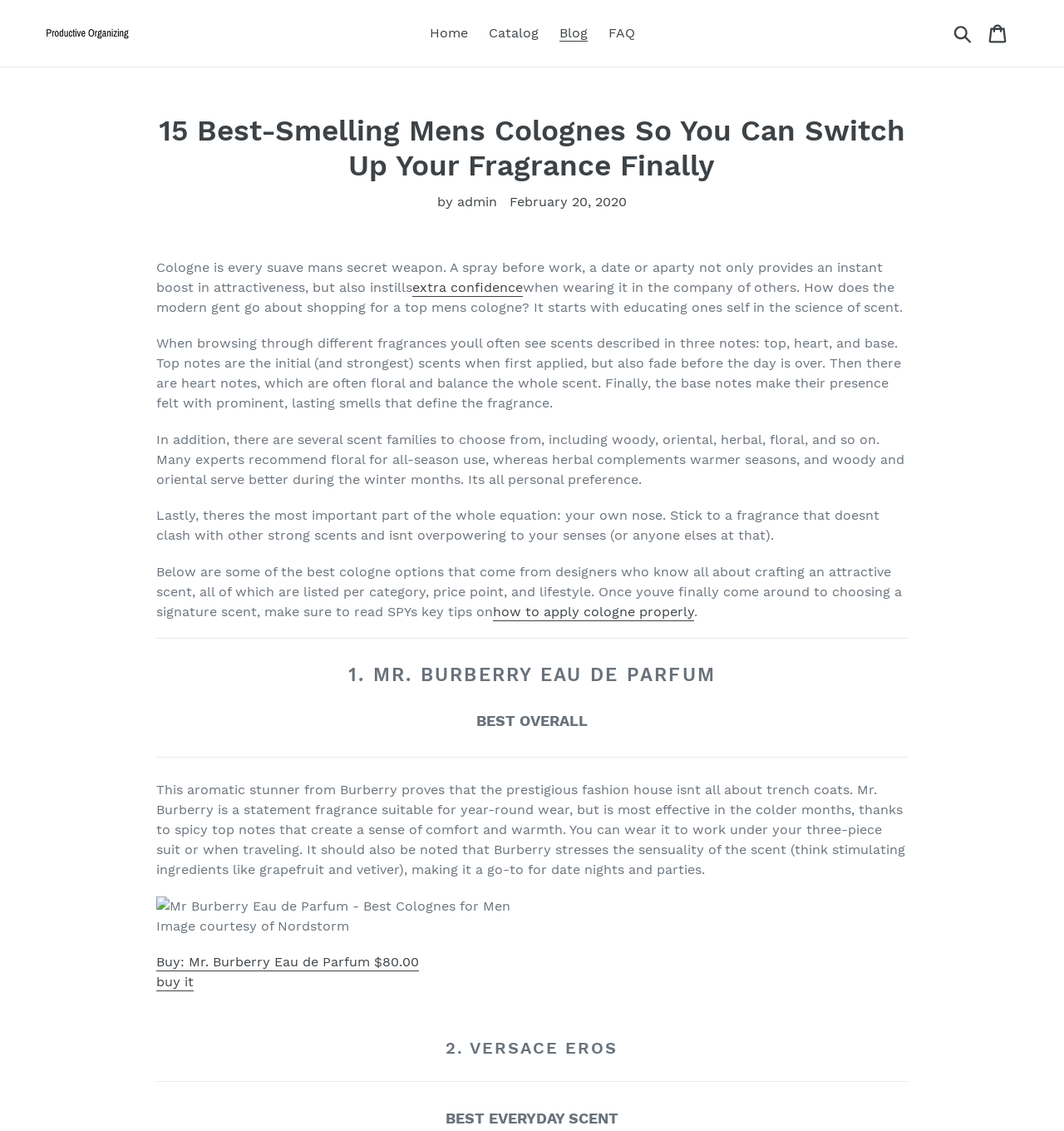Using the provided element description: "how to apply cologne properly", determine the bounding box coordinates of the corresponding UI element in the screenshot.

[0.464, 0.534, 0.653, 0.549]